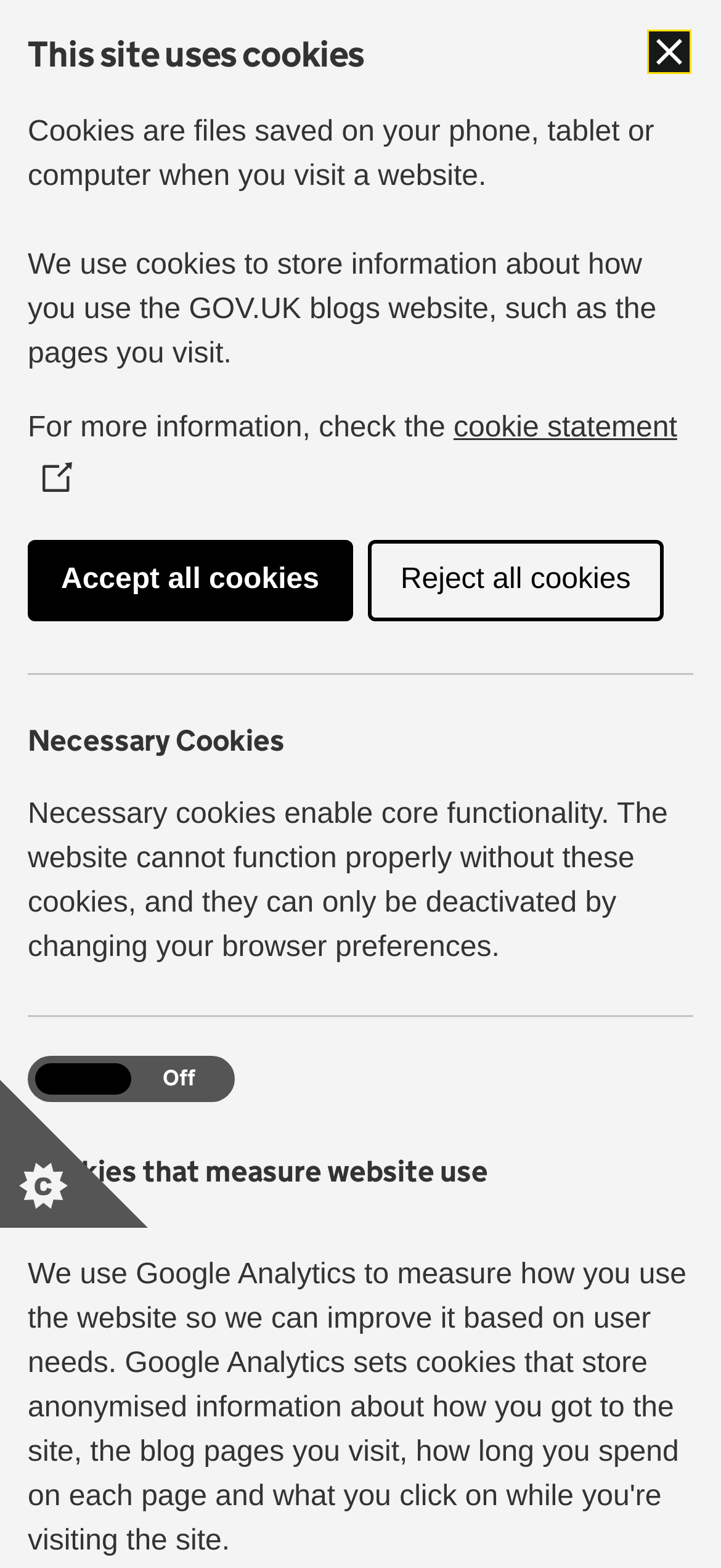Provide the bounding box coordinates of the HTML element this sentence describes: "Case Studies".

None